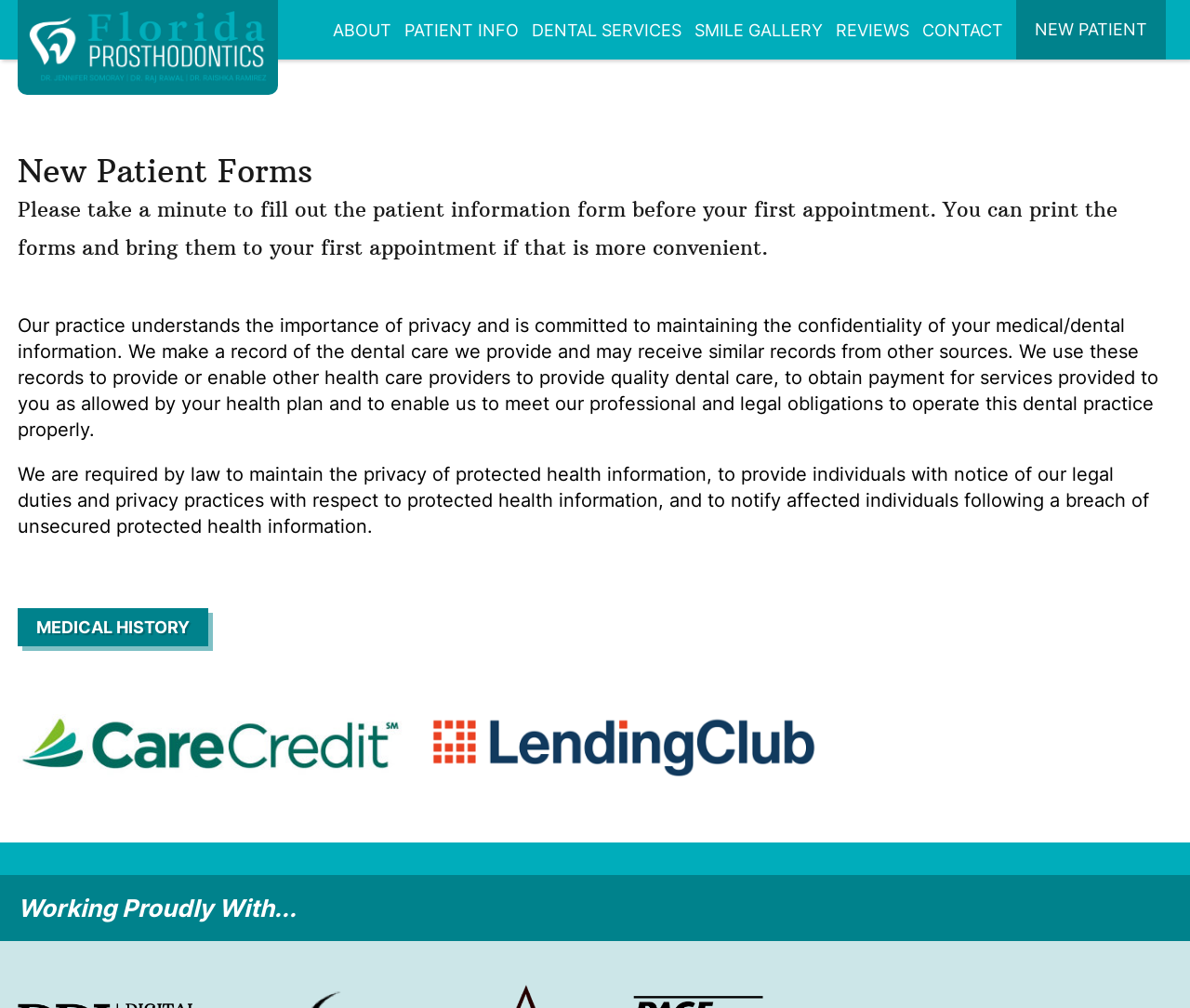What is the purpose of the patient information form?
Using the image as a reference, answer the question with a short word or phrase.

To provide quality dental care